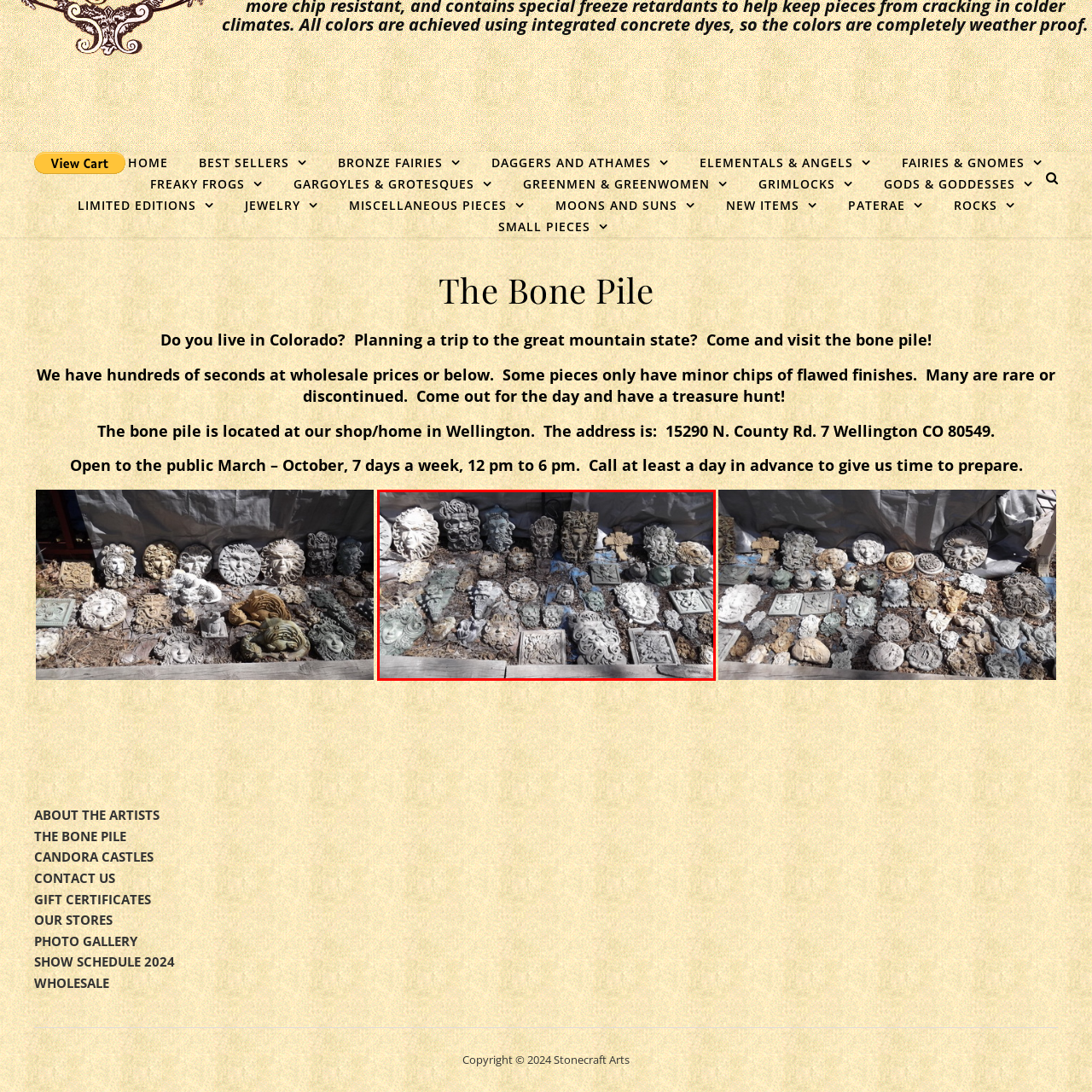Focus on the area marked by the red boundary, What kind of setting is hinted at in the background? Answer concisely with a single word or phrase.

Outdoor setting